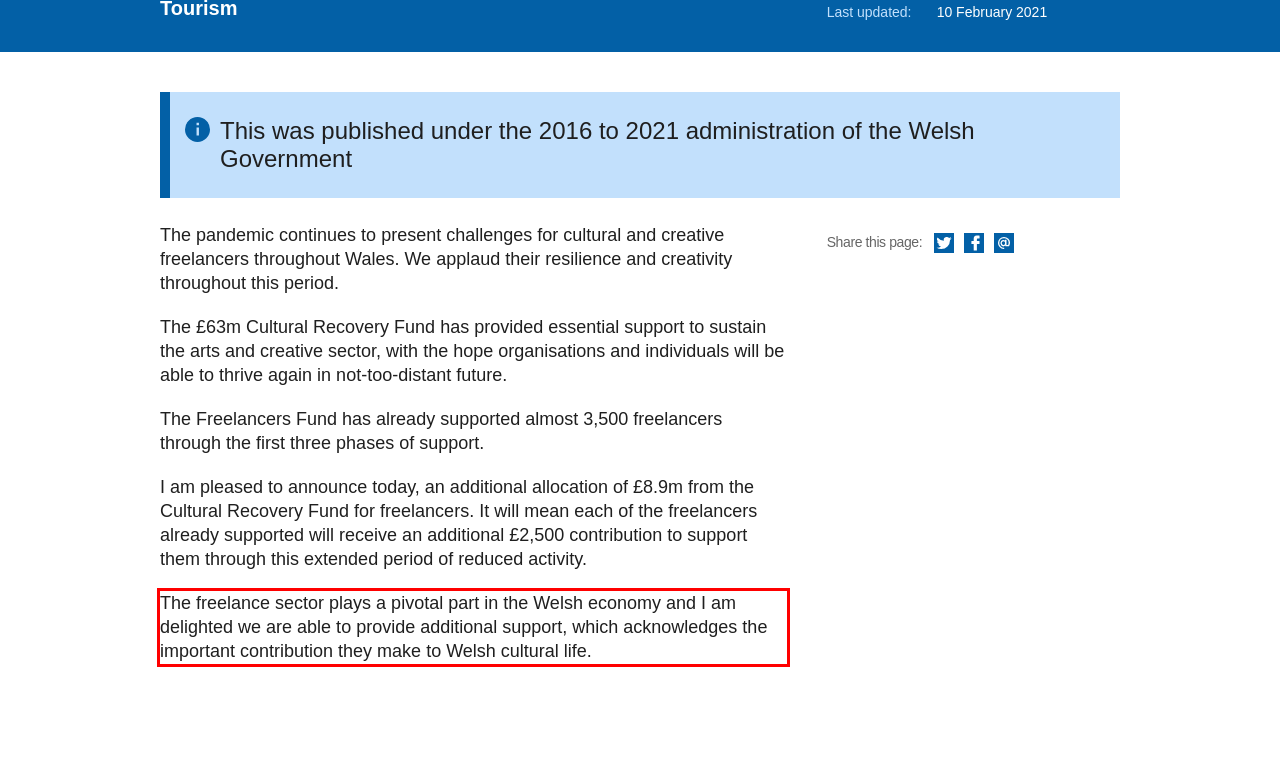From the provided screenshot, extract the text content that is enclosed within the red bounding box.

The freelance sector plays a pivotal part in the Welsh economy and I am delighted we are able to provide additional support, which acknowledges the important contribution they make to Welsh cultural life.